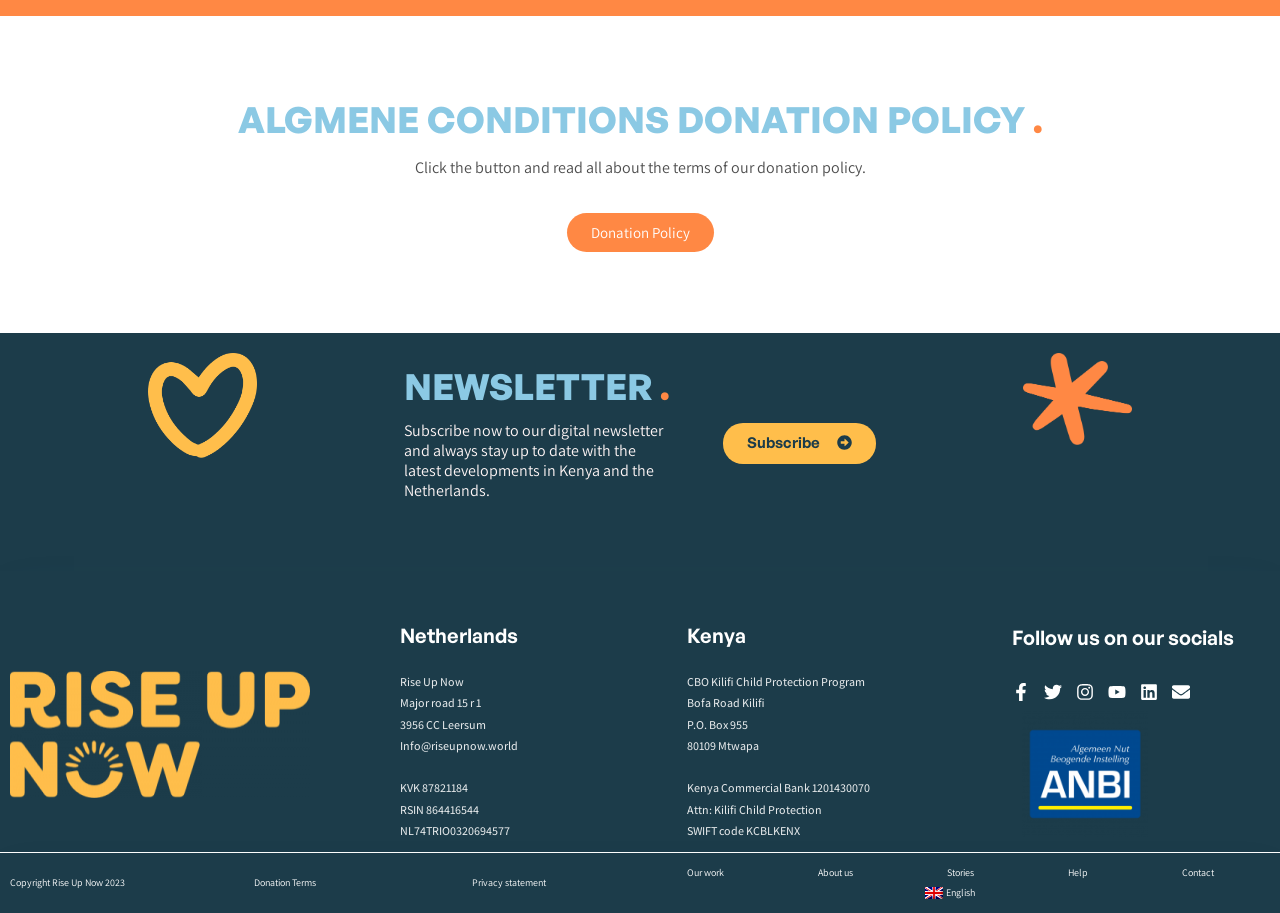Specify the bounding box coordinates of the element's area that should be clicked to execute the given instruction: "Check the Disclaimer". The coordinates should be four float numbers between 0 and 1, i.e., [left, top, right, bottom].

None